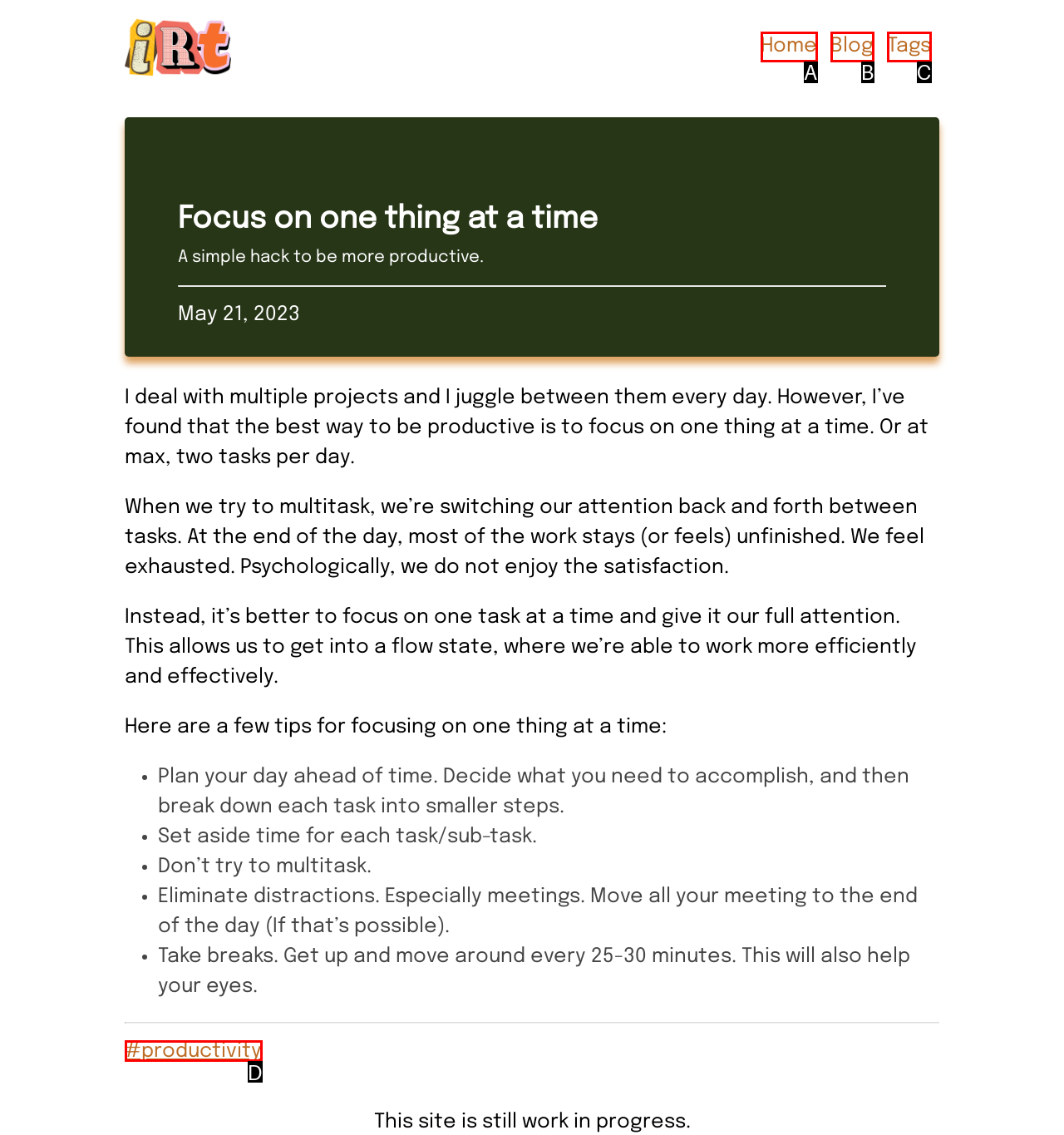Select the HTML element that corresponds to the description: Tags. Reply with the letter of the correct option.

C